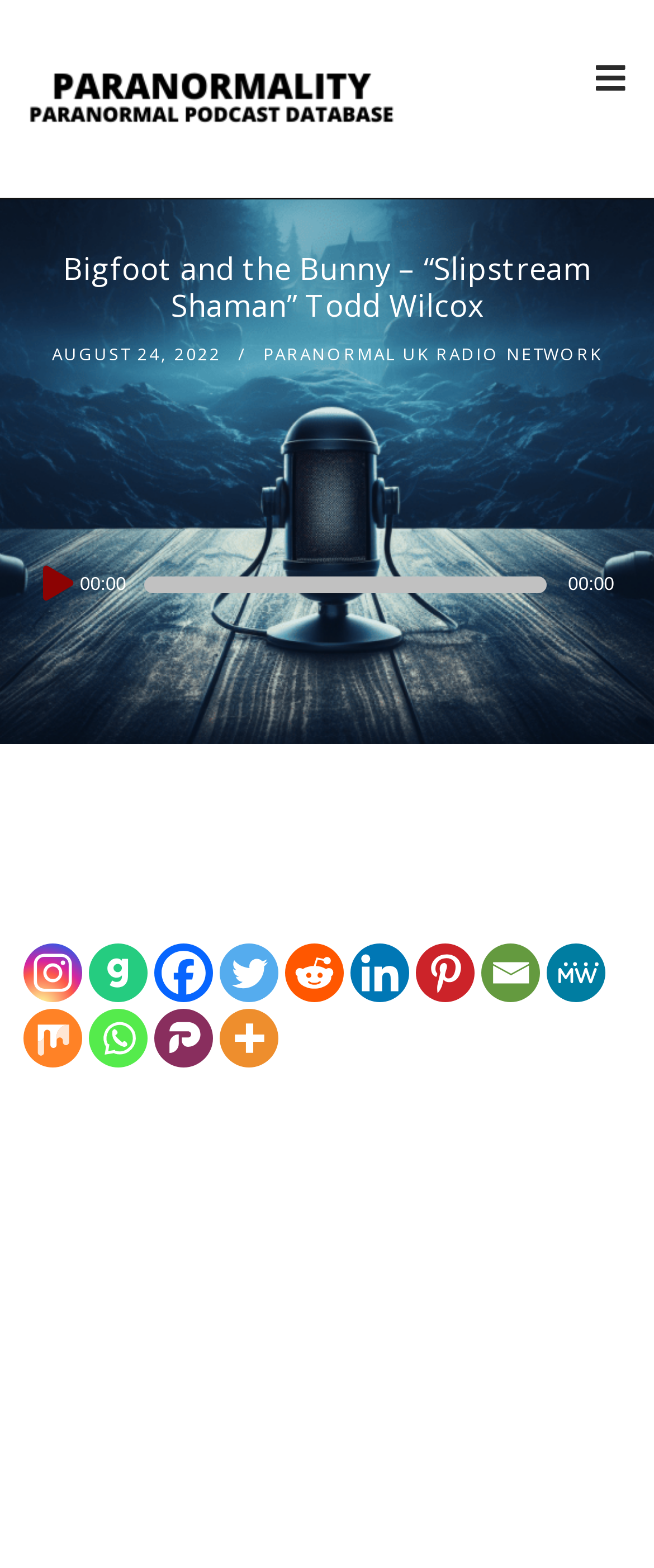Can you provide the bounding box coordinates for the element that should be clicked to implement the instruction: "Learn about services"?

None